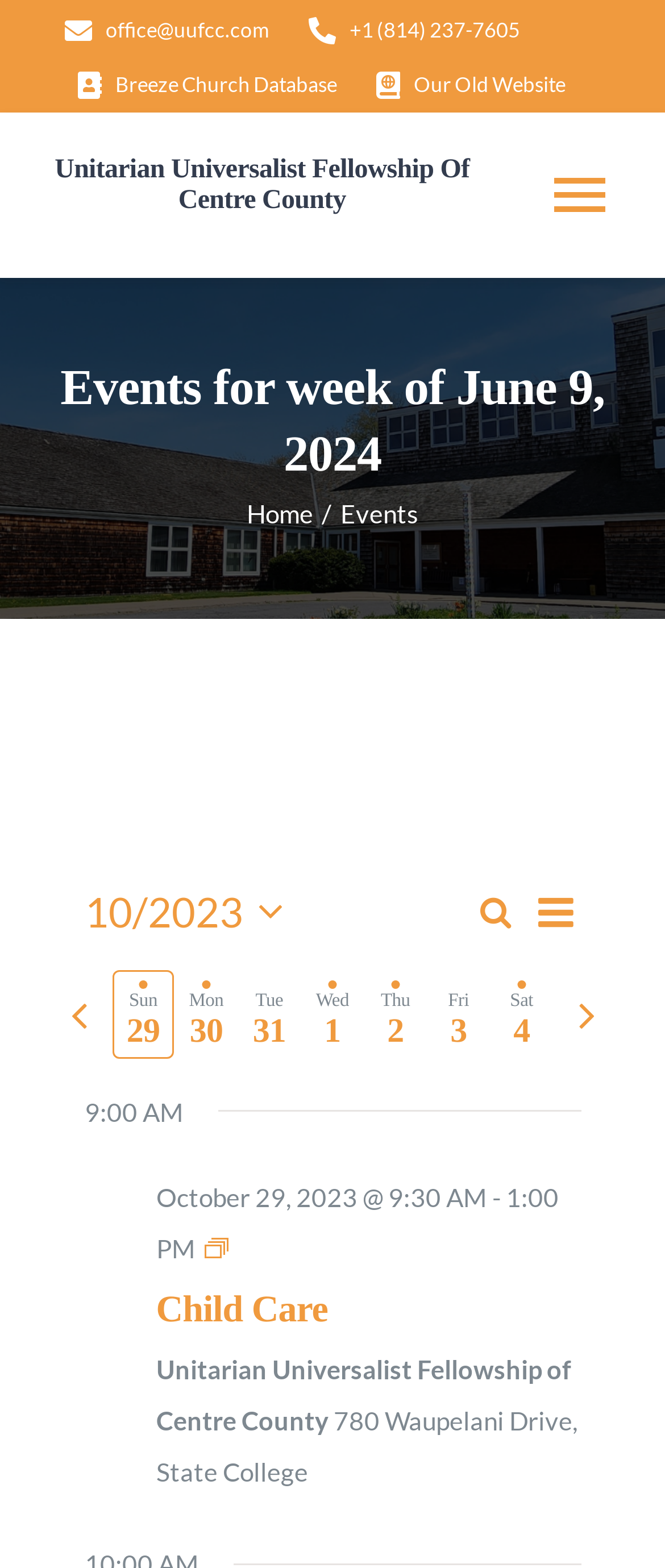What is the name of the fellowship?
Please give a detailed and elaborate answer to the question.

I found the answer by looking at the heading element with the text 'Unitarian Universalist Fellowship of Centre County' which is located in the region 'Page Title Bar'.